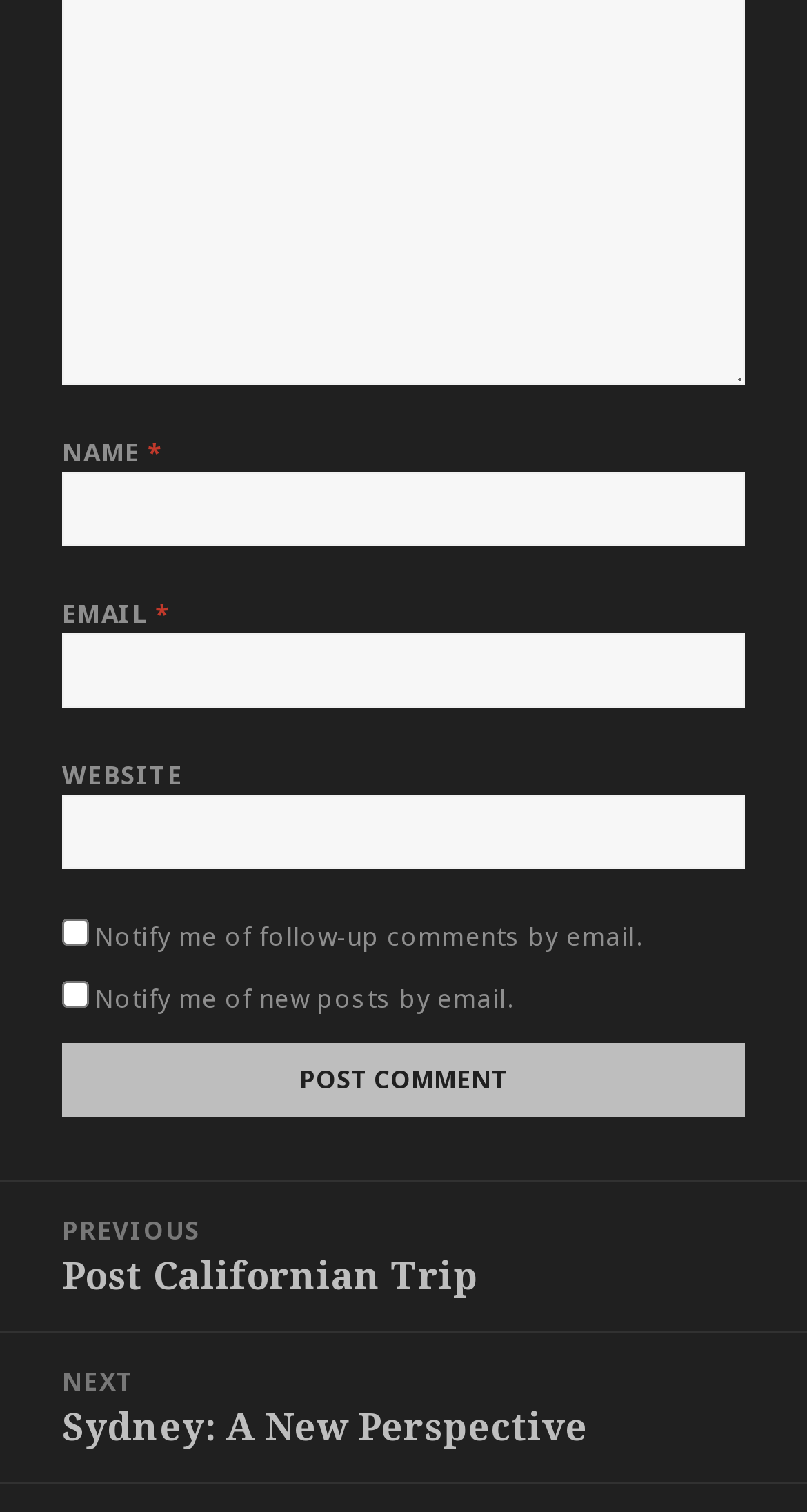Please find the bounding box coordinates (top-left x, top-left y, bottom-right x, bottom-right y) in the screenshot for the UI element described as follows: parent_node: NAME * name="author"

[0.077, 0.312, 0.923, 0.361]